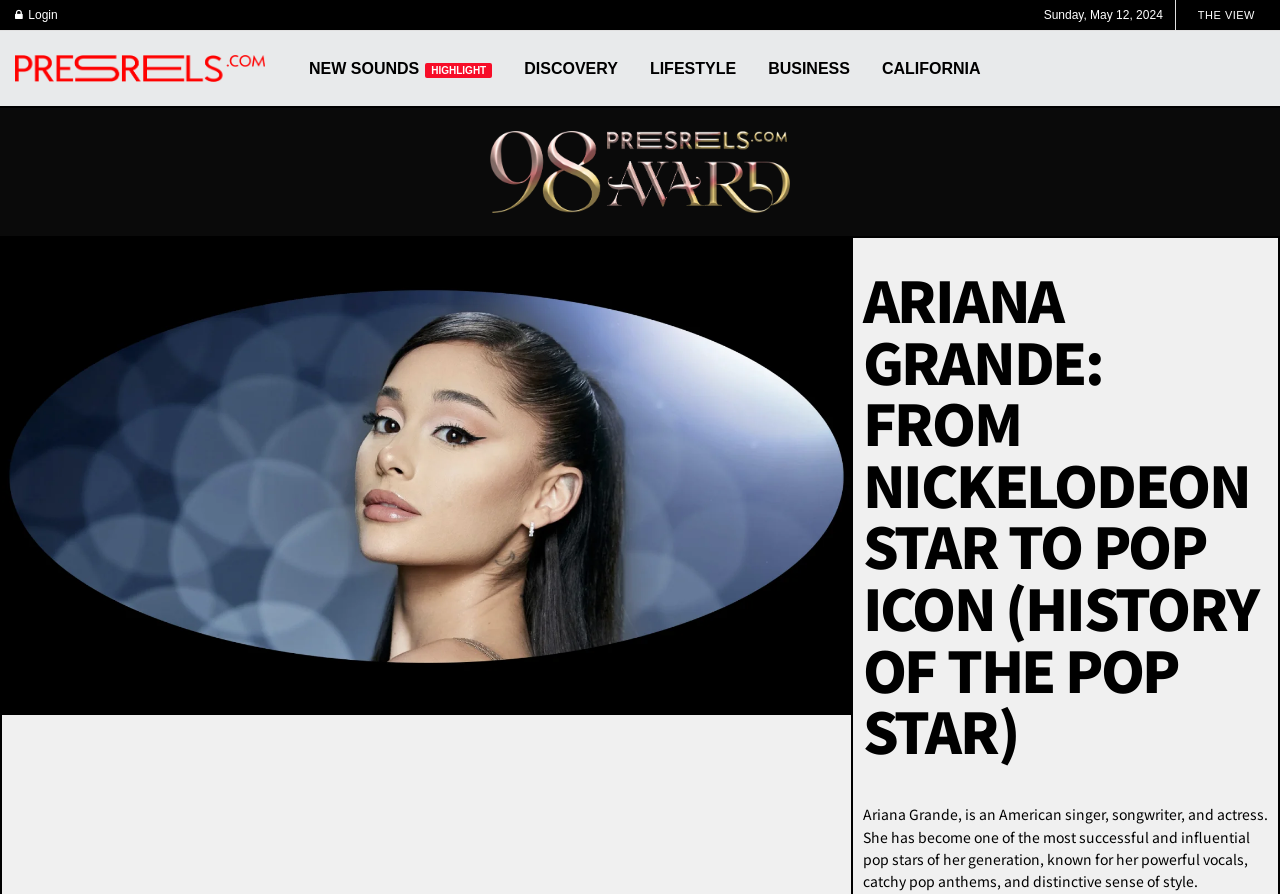Identify the bounding box coordinates for the region to click in order to carry out this instruction: "Click on Login". Provide the coordinates using four float numbers between 0 and 1, formatted as [left, top, right, bottom].

[0.012, 0.0, 0.045, 0.034]